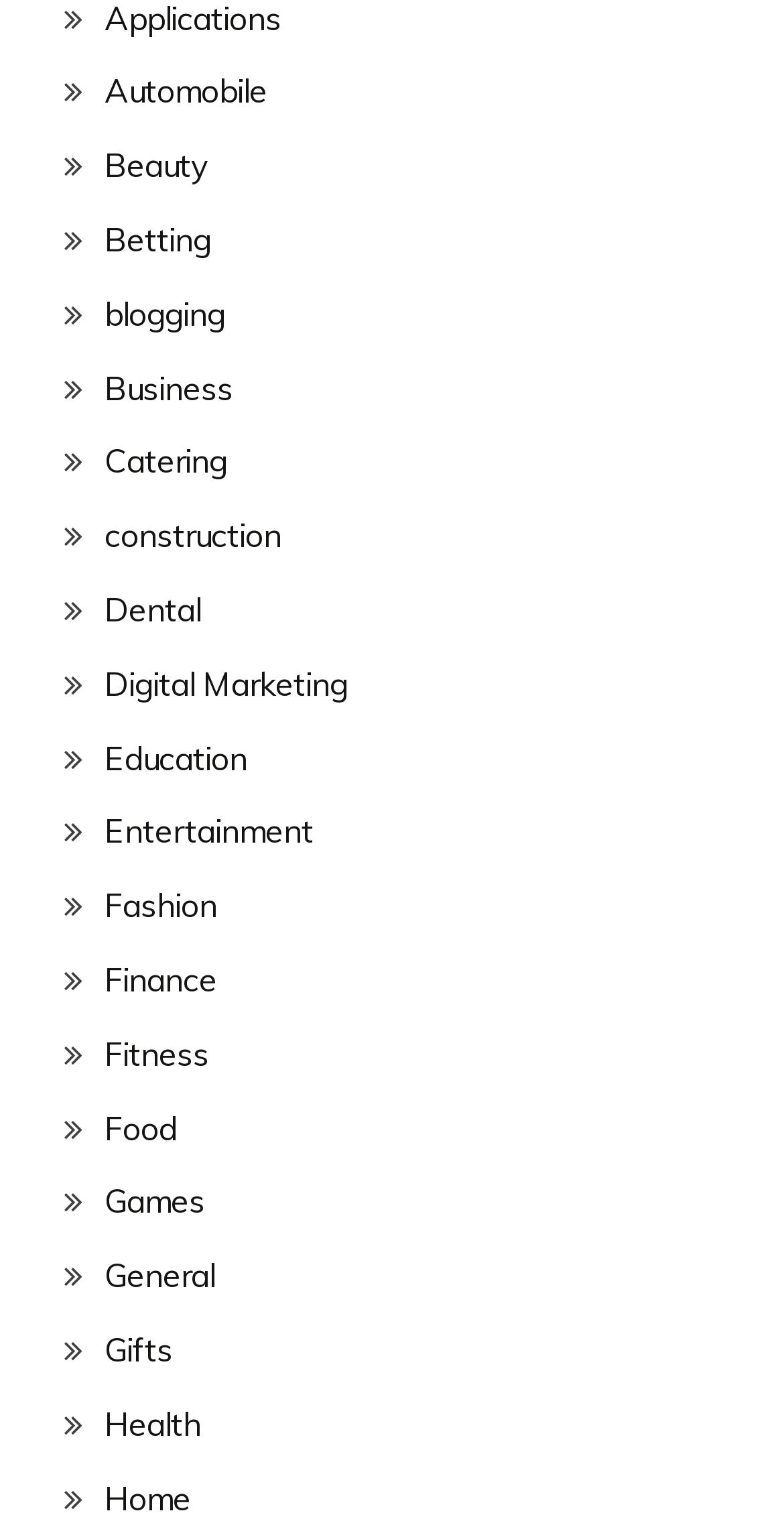Please determine the bounding box coordinates for the element with the description: "Games".

[0.133, 0.781, 0.262, 0.807]